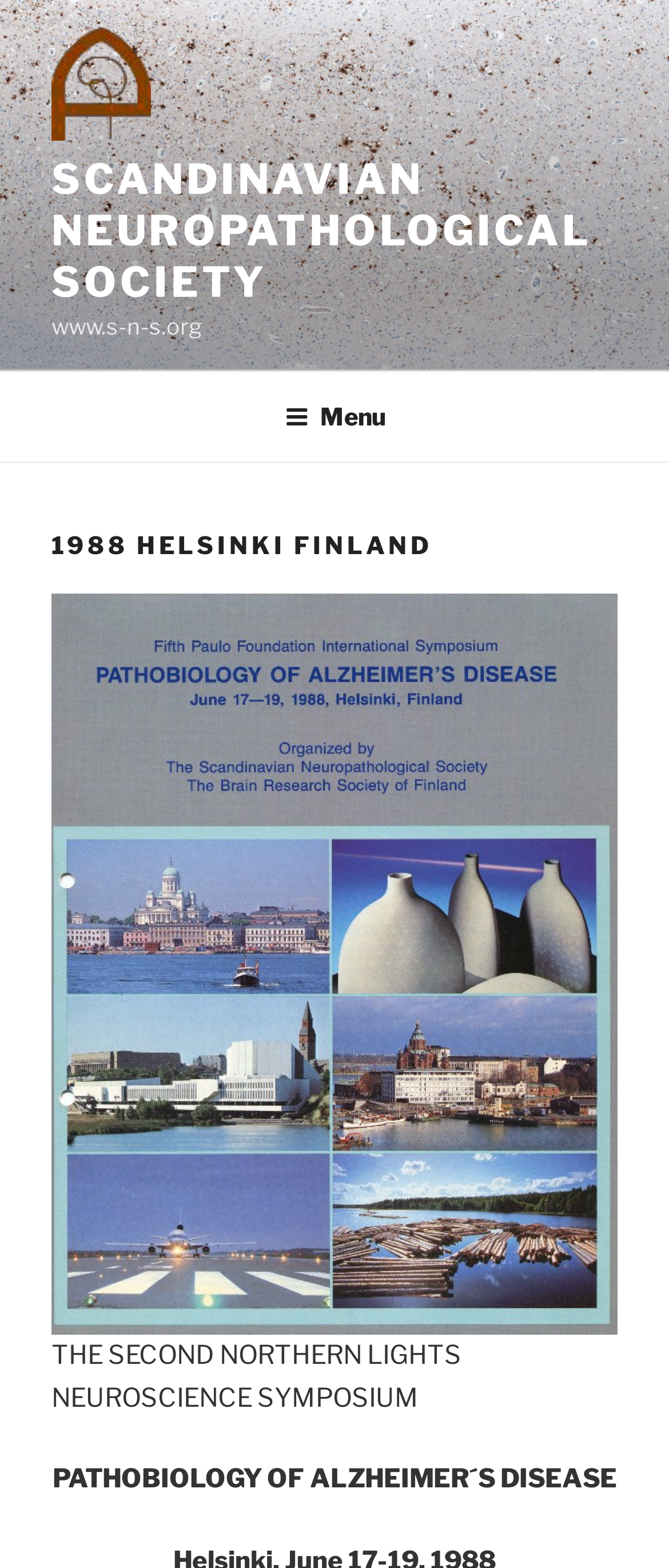Provide a comprehensive description of the webpage.

The webpage appears to be related to the Scandinavian Neuropathological Society, specifically the 1988 Helsinki, Finland event. At the top, there is a link to the society's website, accompanied by a small image of the society's logo. Below this, there is a larger link with the society's name in all capital letters, followed by the website URL "www.s-n-s.org" in a smaller text.

A navigation menu, labeled as "Top Menu", is located at the top center of the page. This menu has a button labeled "Menu" that, when expanded, reveals a dropdown list. Within this dropdown list, there is a header section with a large heading that reads "1988 HELSINKI FINLAND". Below this heading, there is a link to "Northern Lights Helsinki 1988", accompanied by an image. Further down, there are two blocks of text: "THE SECOND NORTHERN LIGHTS NEUROSCIENCE SYMPOSIUM" and "PATHOBIOLOGY OF ALZHEIMER´S DISEASE", which appear to be related to the event or symposium.

Overall, the webpage seems to be providing information about the 1988 Scandinavian Neuropathological Society event in Helsinki, Finland, with links to relevant resources and a brief overview of the symposium's topics.